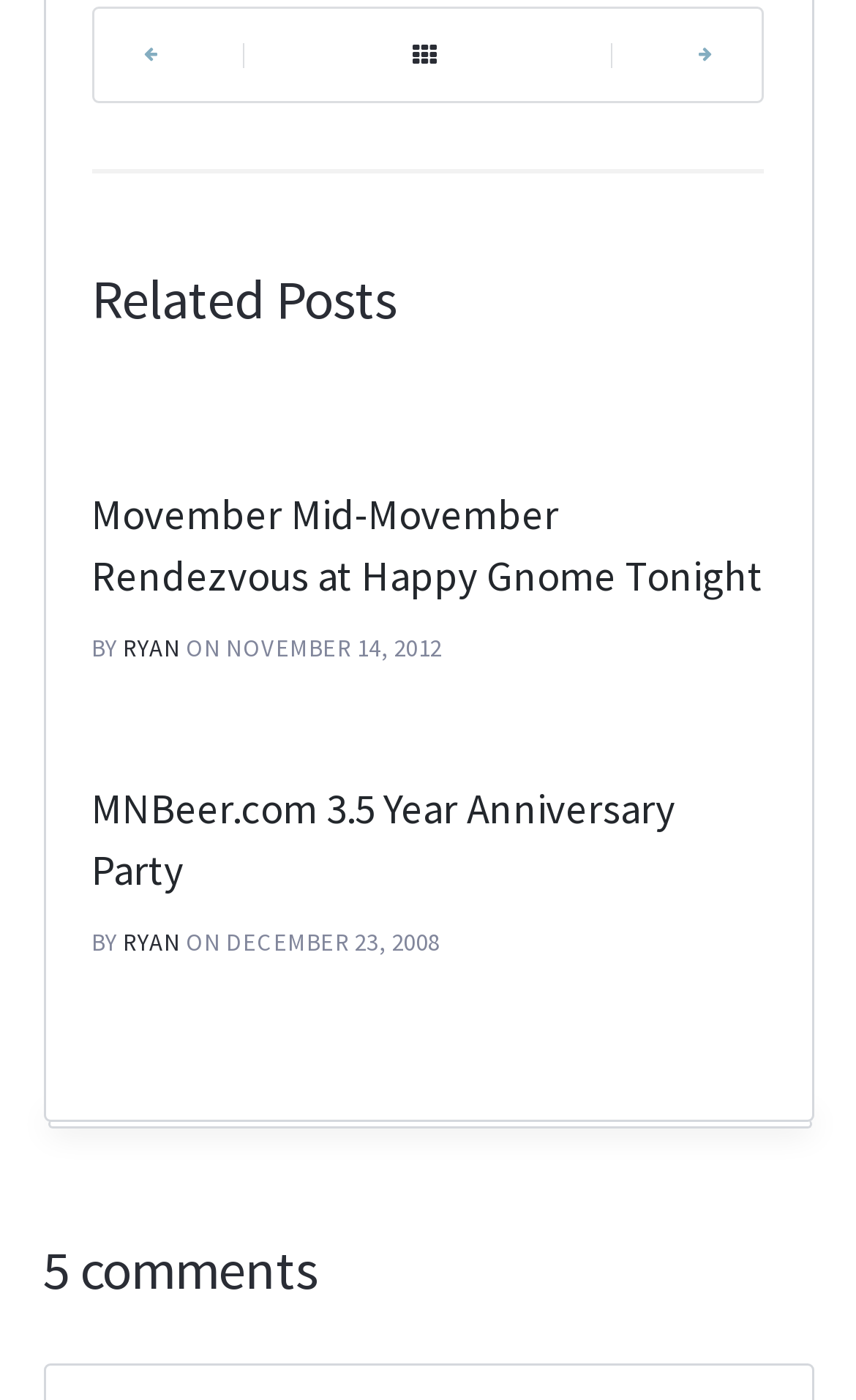Given the description of the UI element: "Next", predict the bounding box coordinates in the form of [left, top, right, bottom], with each value being a float between 0 and 1.

[0.783, 0.026, 0.865, 0.048]